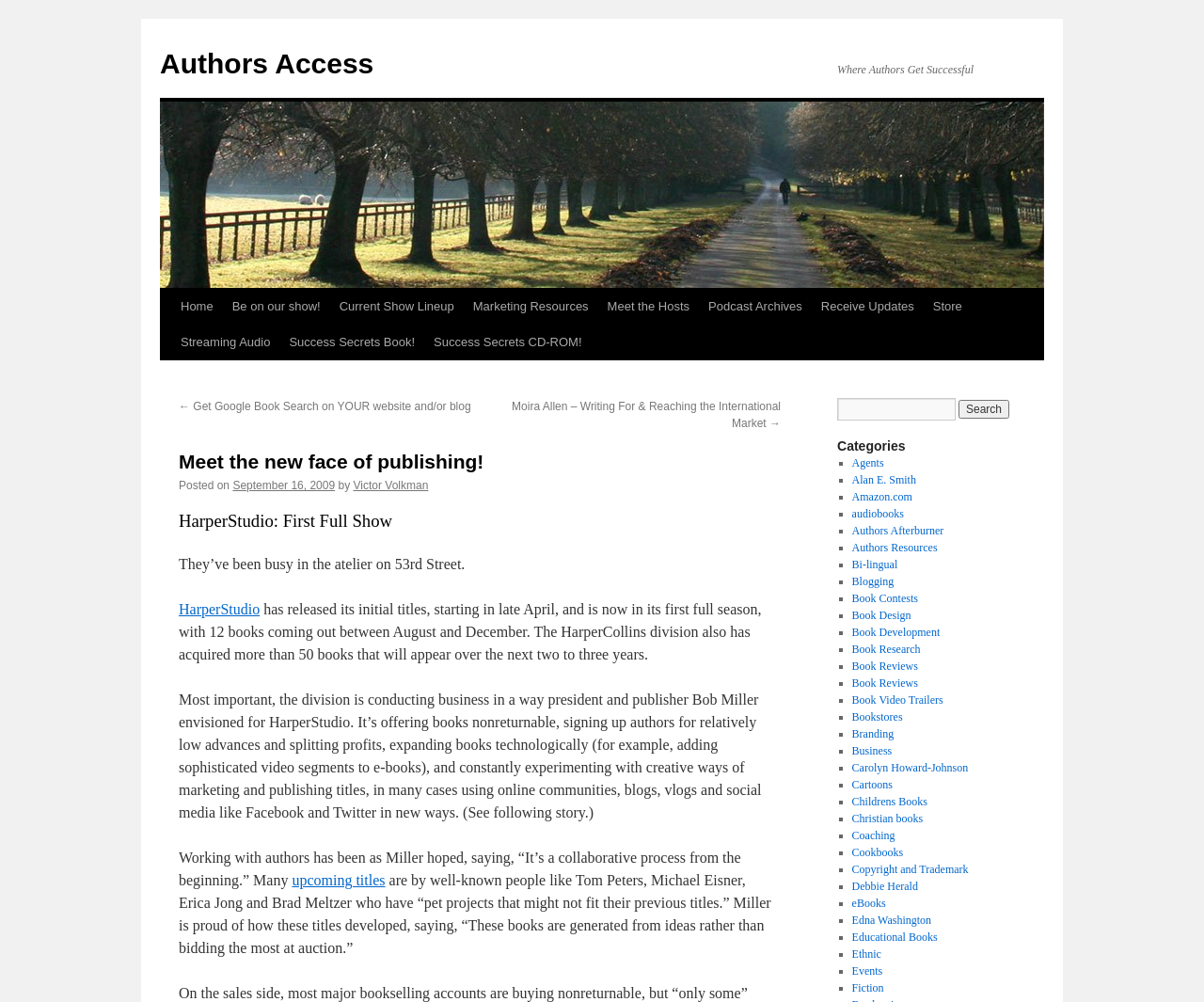Determine the bounding box coordinates of the clickable element to achieve the following action: 'Search for a keyword'. Provide the coordinates as four float values between 0 and 1, formatted as [left, top, right, bottom].

[0.695, 0.397, 0.794, 0.42]